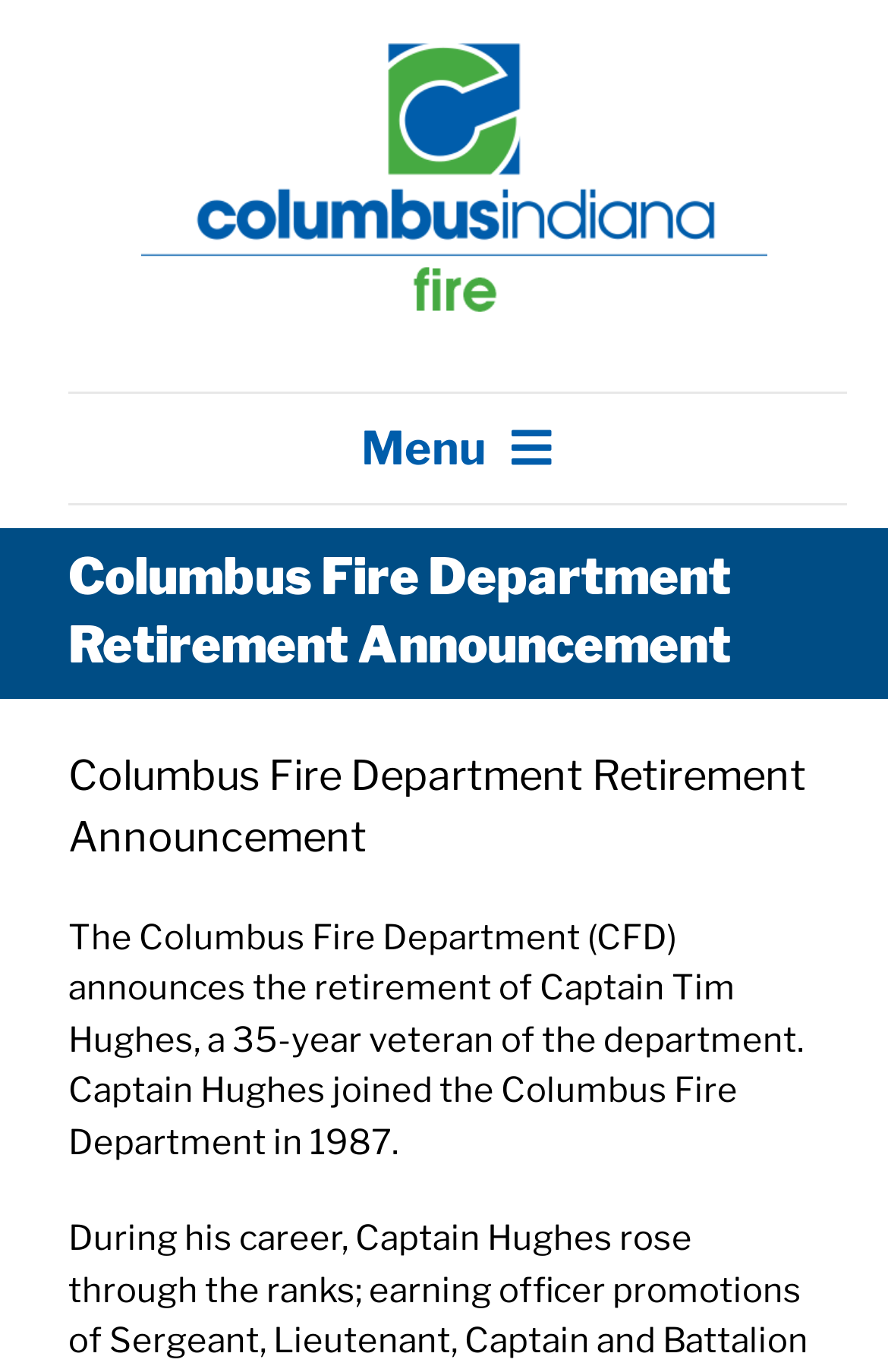How many years has Captain Tim Hughes served?
Using the visual information, respond with a single word or phrase.

35 years